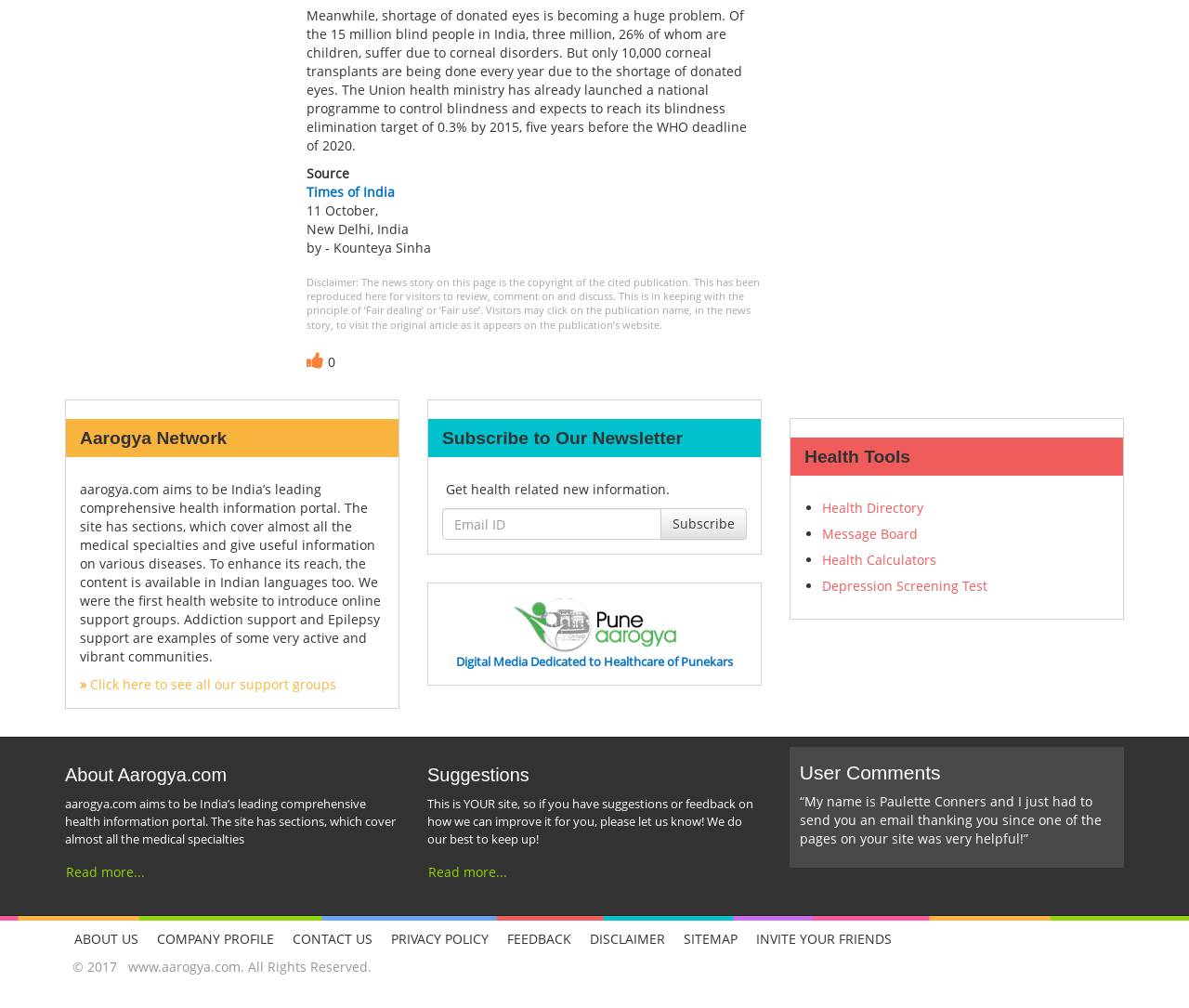Determine the coordinates of the bounding box for the clickable area needed to execute this instruction: "Click on the 'Pune Aarogya' link".

[0.431, 0.611, 0.569, 0.627]